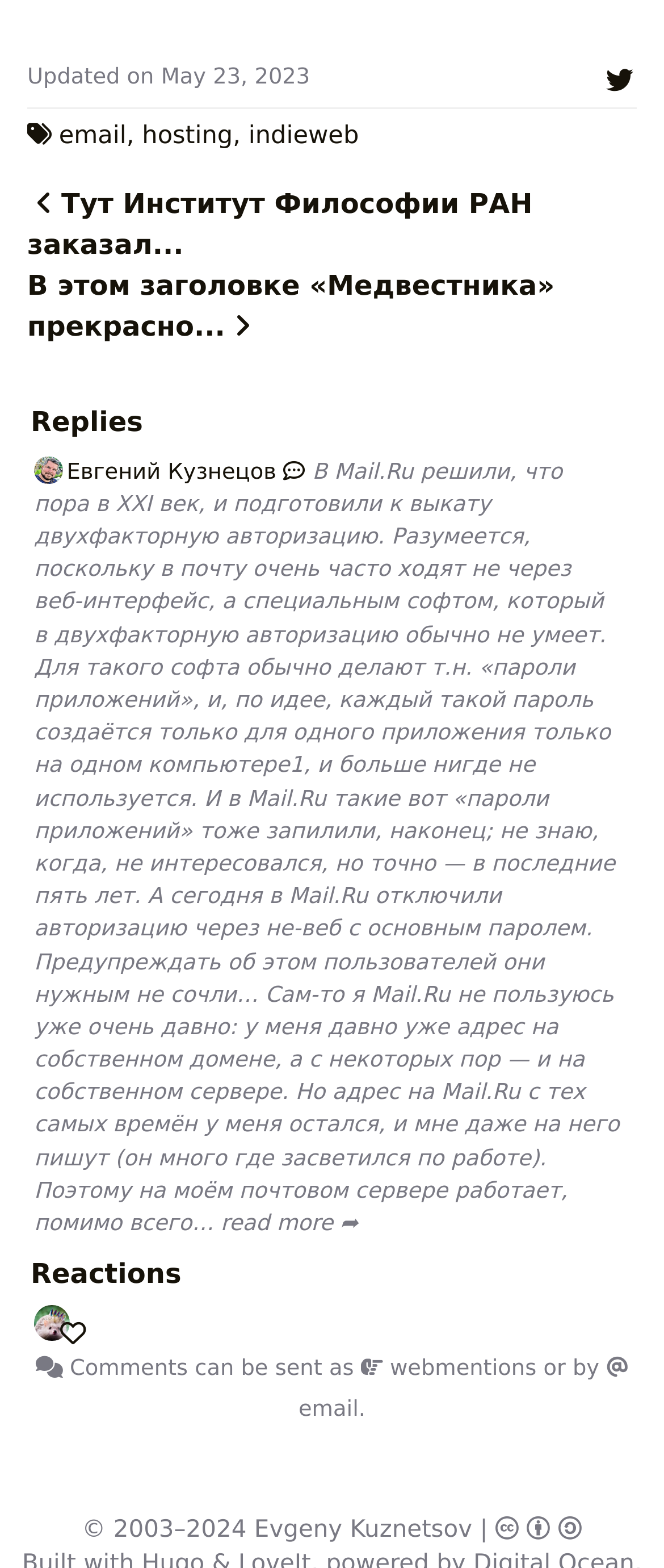How many links are there in the 'Replies' section?
Look at the image and provide a detailed response to the question.

In the 'Replies' section, there are two links: one with the text 'Евгений Кузнецов Евгений Кузнецов' and another with the text ''.